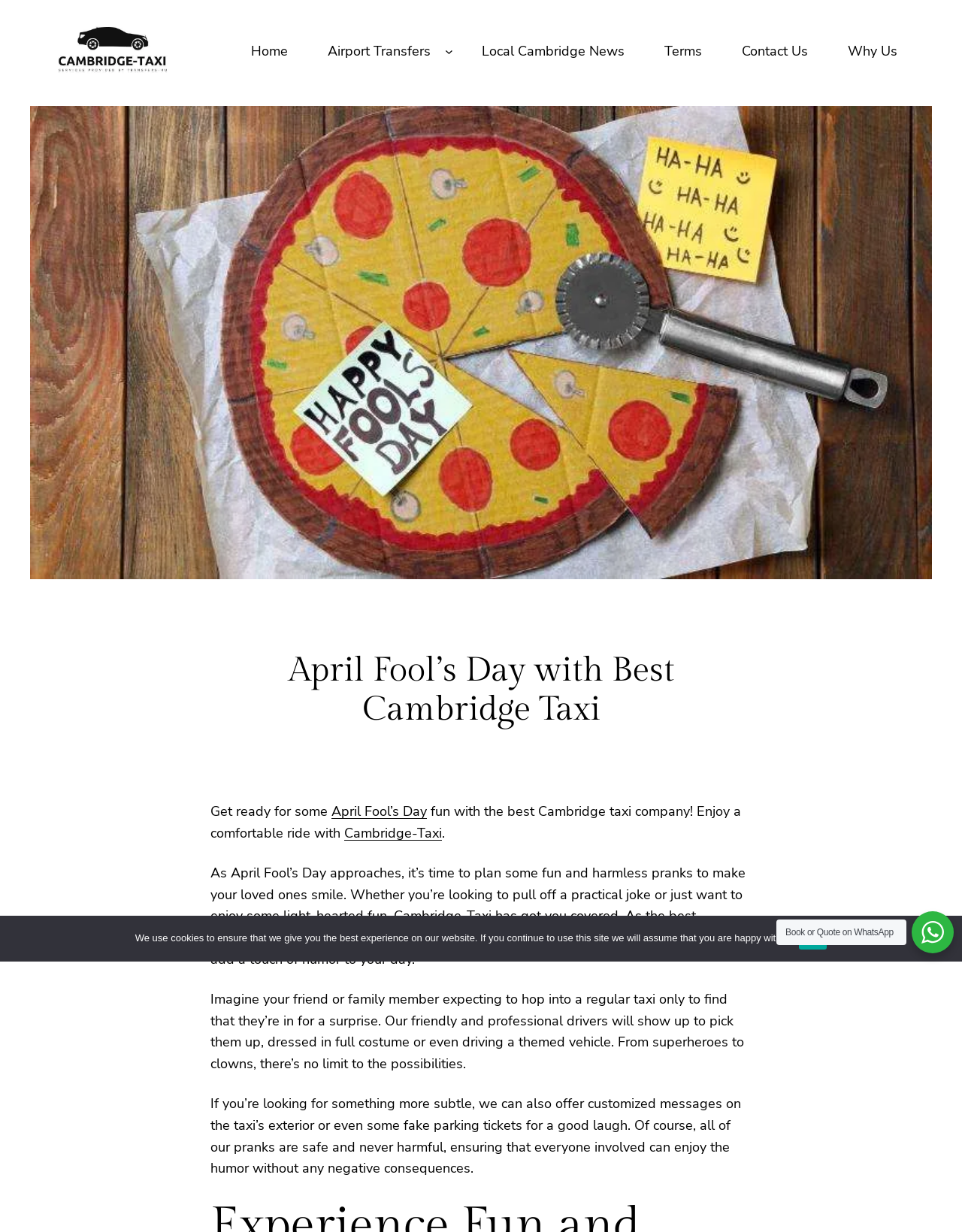Please determine the bounding box coordinates of the section I need to click to accomplish this instruction: "Read the 'LICENSE' section".

None